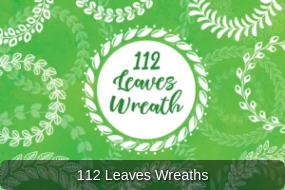What is the central element in the image?
Please provide a detailed and thorough answer to the question.

According to the caption, the title '112 Leaves Wreath' is 'prominently displayed' at the center of the image, making it the central element.